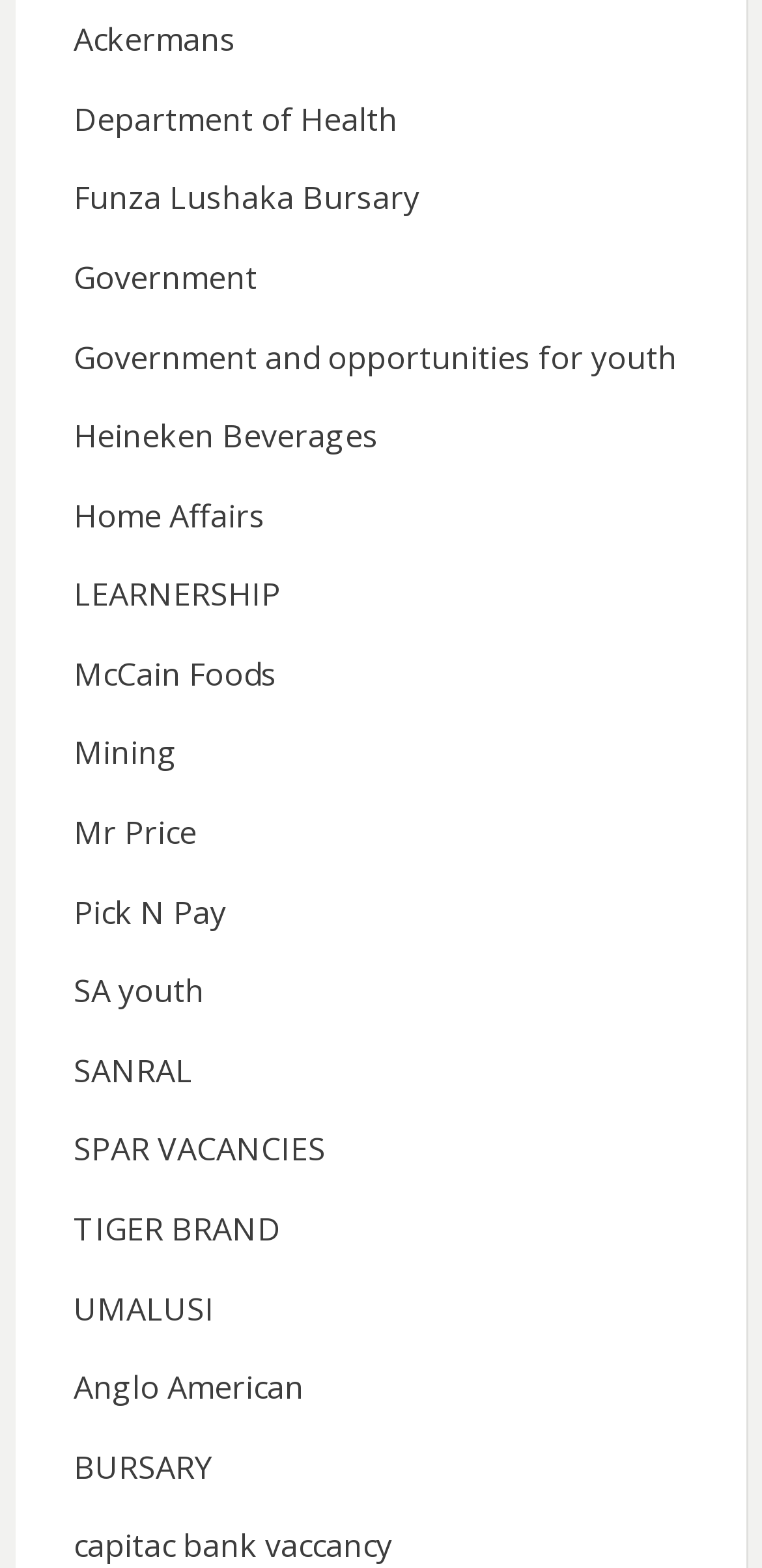Can you specify the bounding box coordinates of the area that needs to be clicked to fulfill the following instruction: "Explore Government opportunities for youth"?

[0.096, 0.214, 0.888, 0.241]